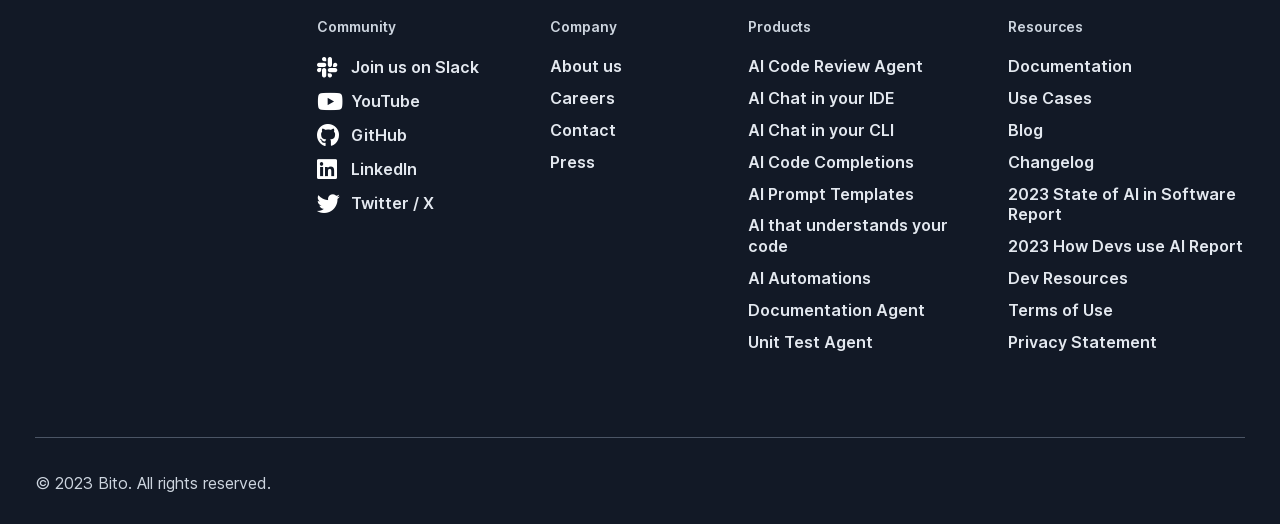Can you find the bounding box coordinates for the element to click on to achieve the instruction: "Join the community on Slack"?

[0.248, 0.108, 0.414, 0.151]